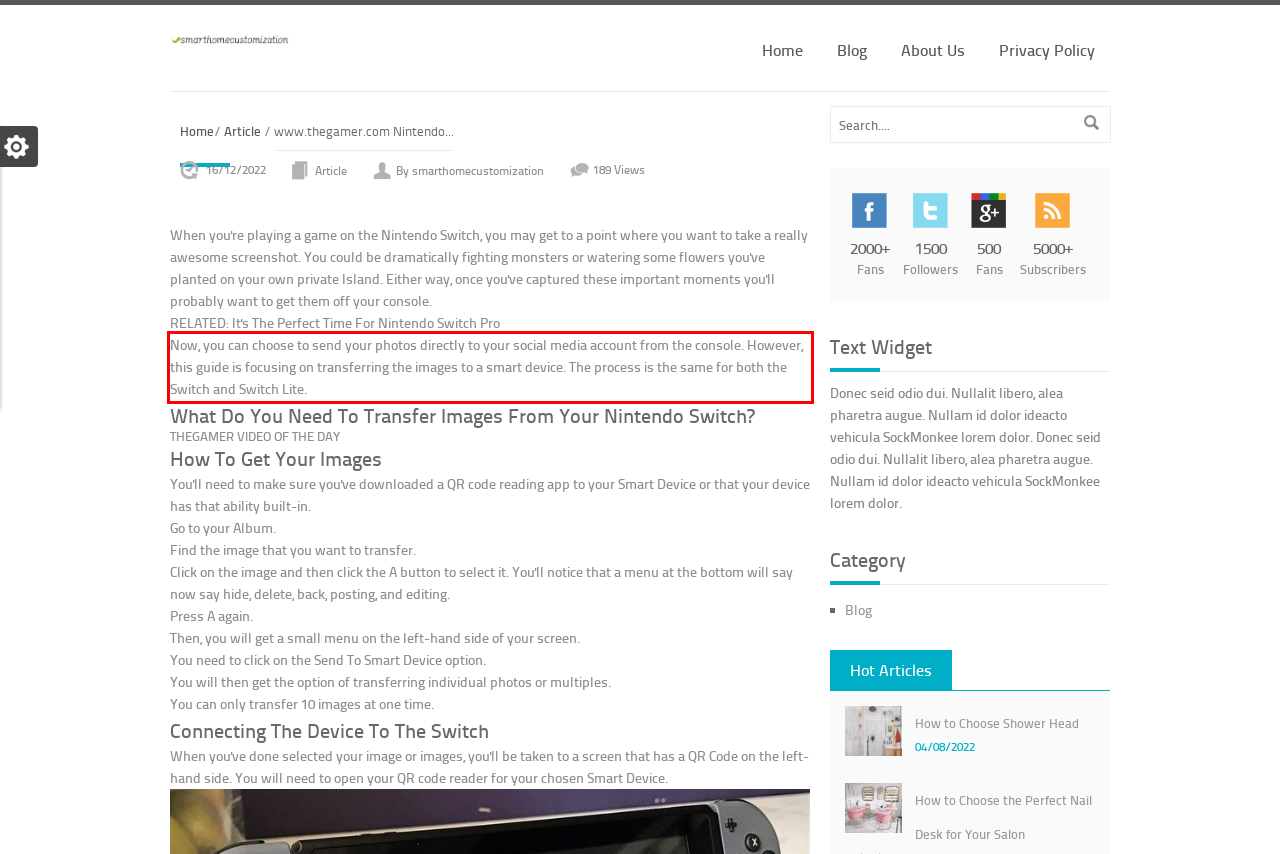There is a screenshot of a webpage with a red bounding box around a UI element. Please use OCR to extract the text within the red bounding box.

Now, you can choose to send your photos directly to your social media account from the console. However, this guide is focusing on transferring the images to a smart device. The process is the same for both the Switch and Switch Lite.